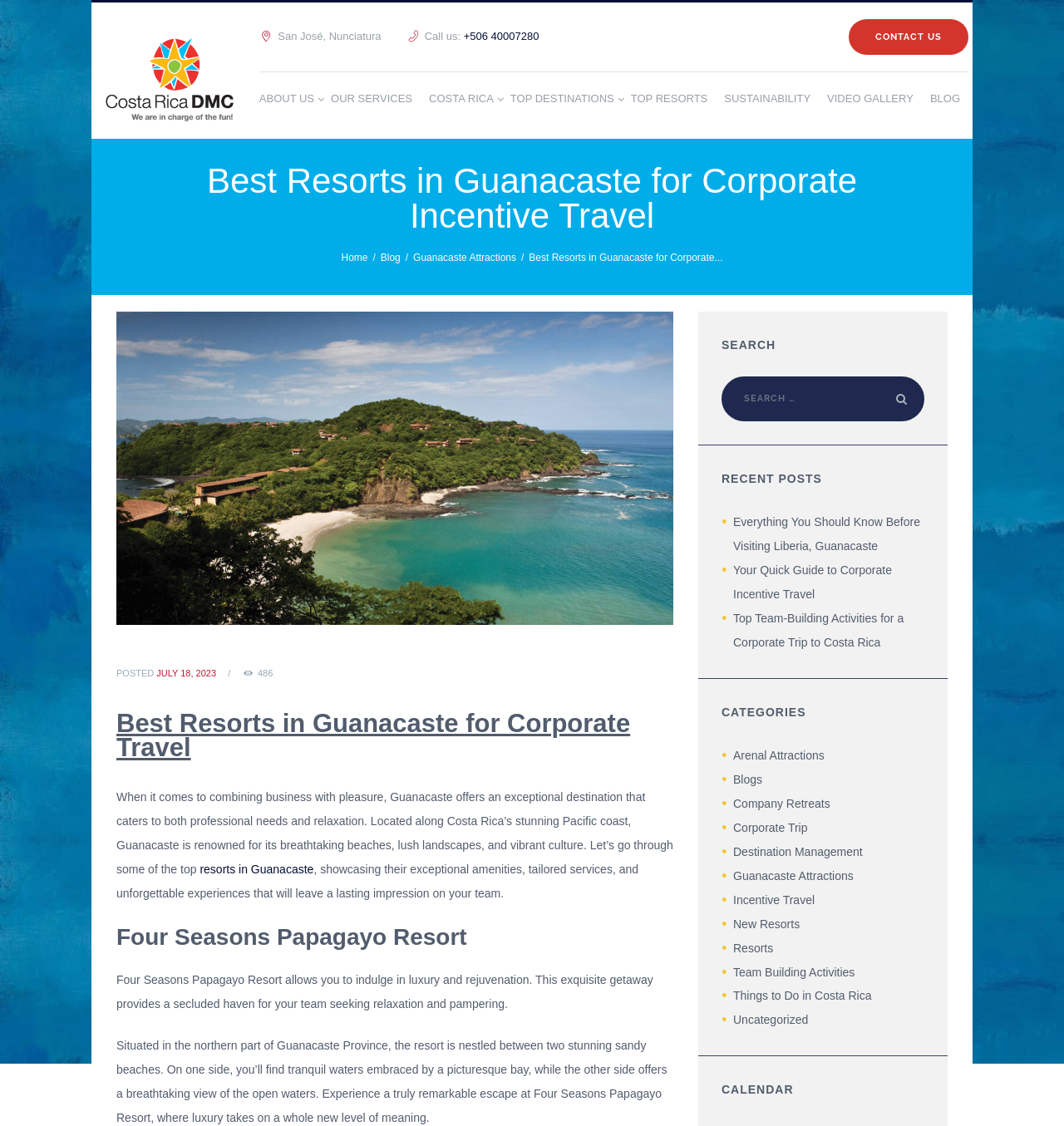Using the webpage screenshot, find the UI element described by Jun 2, 2022. Provide the bounding box coordinates in the format (top-left x, top-left y, bottom-right x, bottom-right y), ensuring all values are floating point numbers between 0 and 1.

None